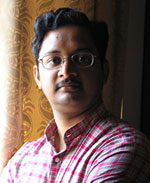Elaborate on the contents of the image in a comprehensive manner.

The image features an individual with a thoughtful expression, standing against a backdrop adorned with soft curtains that let in gentle light. The person is wearing glasses and a checkered shirt, appearing contemplative and poised. This image is associated with Rahul Deshpande, a professional known for his artistic contributions, including painting and various forms of visual art. His work emphasizes a vibrant connection to the world around him, aiming to evoke emotions and reflections through his art. The overall composition signifies both creativity and introspection, characteristic of an artist engaged in their practice.